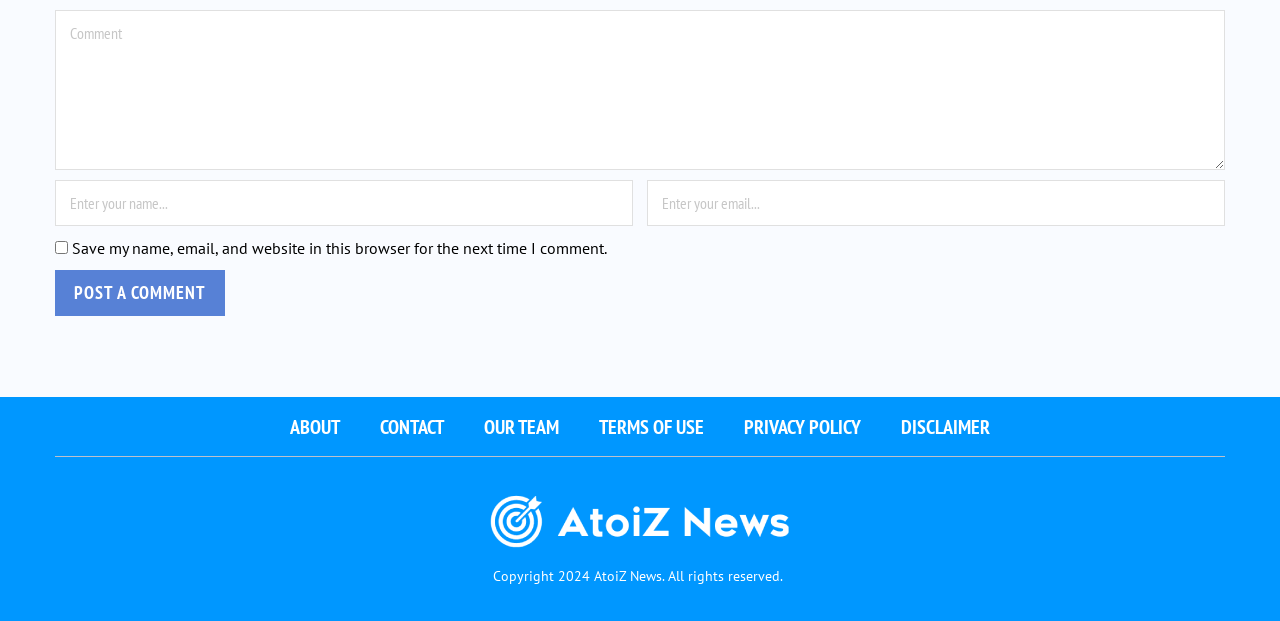Kindly determine the bounding box coordinates for the area that needs to be clicked to execute this instruction: "Visit the ABOUT page".

[0.227, 0.666, 0.266, 0.708]